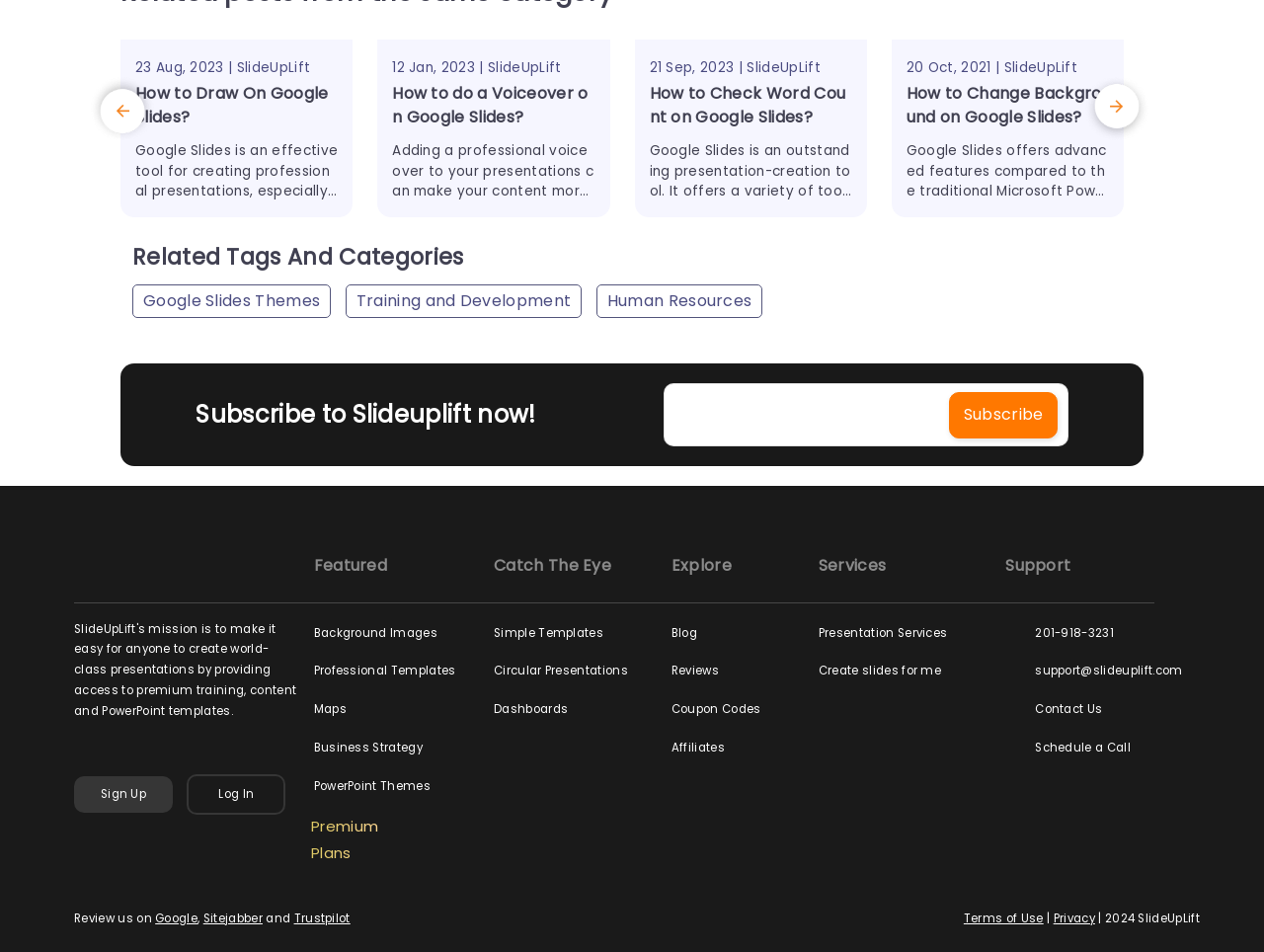Could you highlight the region that needs to be clicked to execute the instruction: "Click the Premium Plans link"?

[0.246, 0.857, 0.299, 0.907]